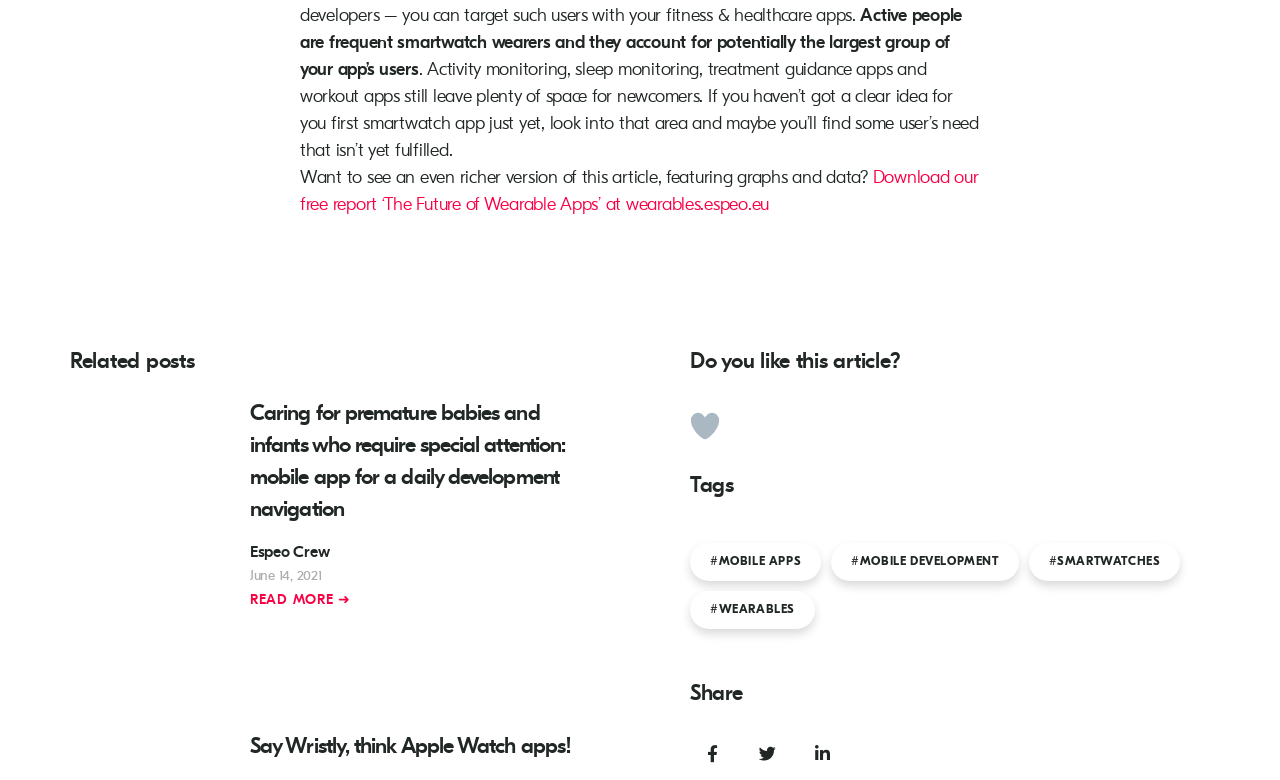Specify the bounding box coordinates of the region I need to click to perform the following instruction: "Download the free report ‘The Future of Wearable Apps’". The coordinates must be four float numbers in the range of 0 to 1, i.e., [left, top, right, bottom].

[0.234, 0.217, 0.764, 0.276]